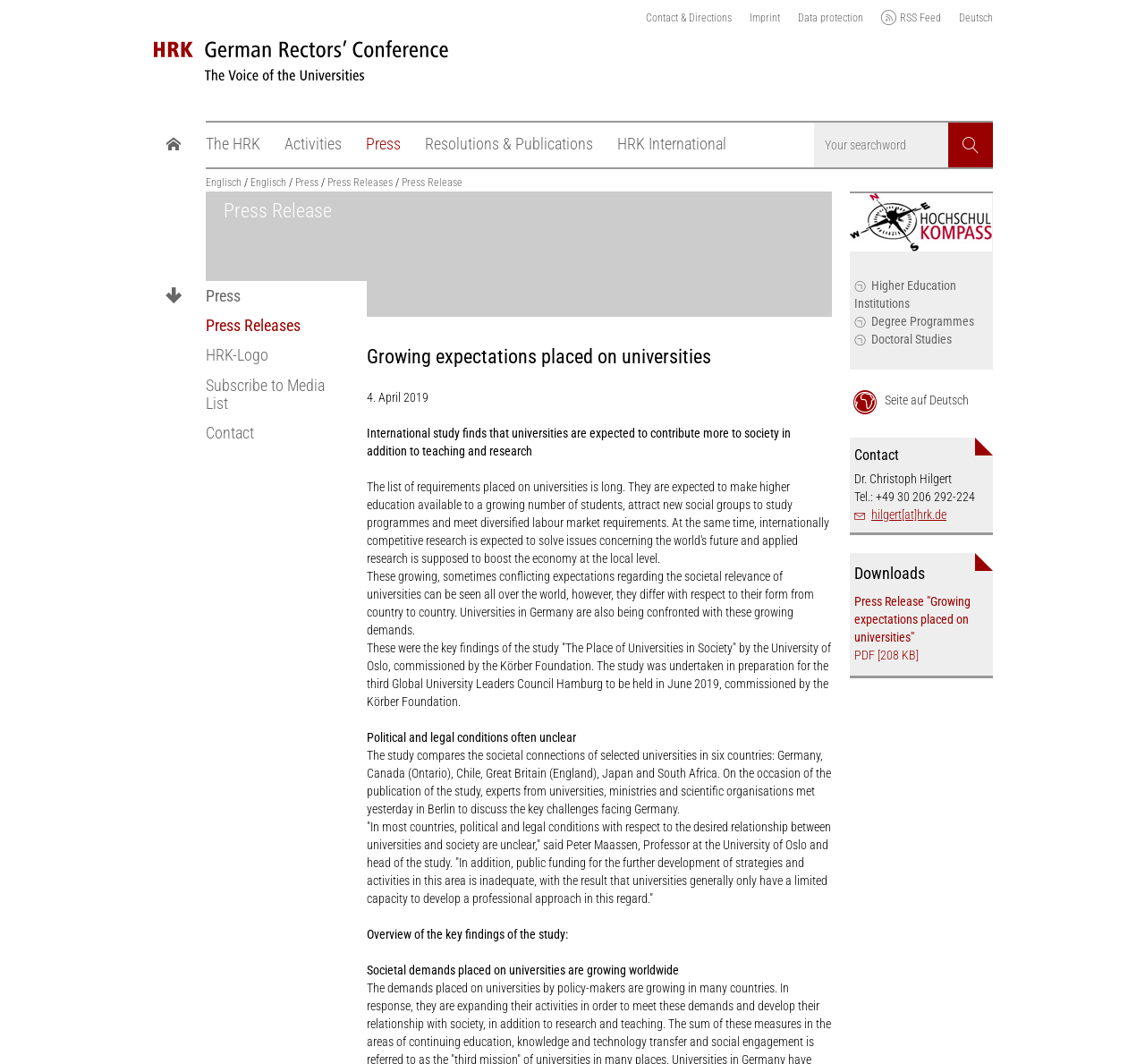Answer the question in a single word or phrase:
What is the main topic of the press release?

Universities' contributions to society